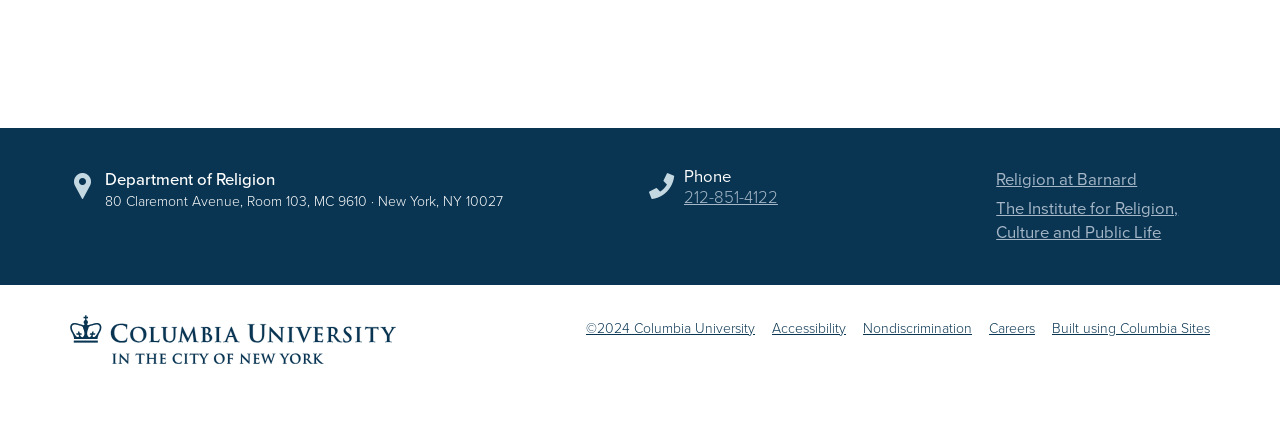Predict the bounding box of the UI element based on this description: "Built using Columbia Sites".

[0.822, 0.716, 0.945, 0.763]